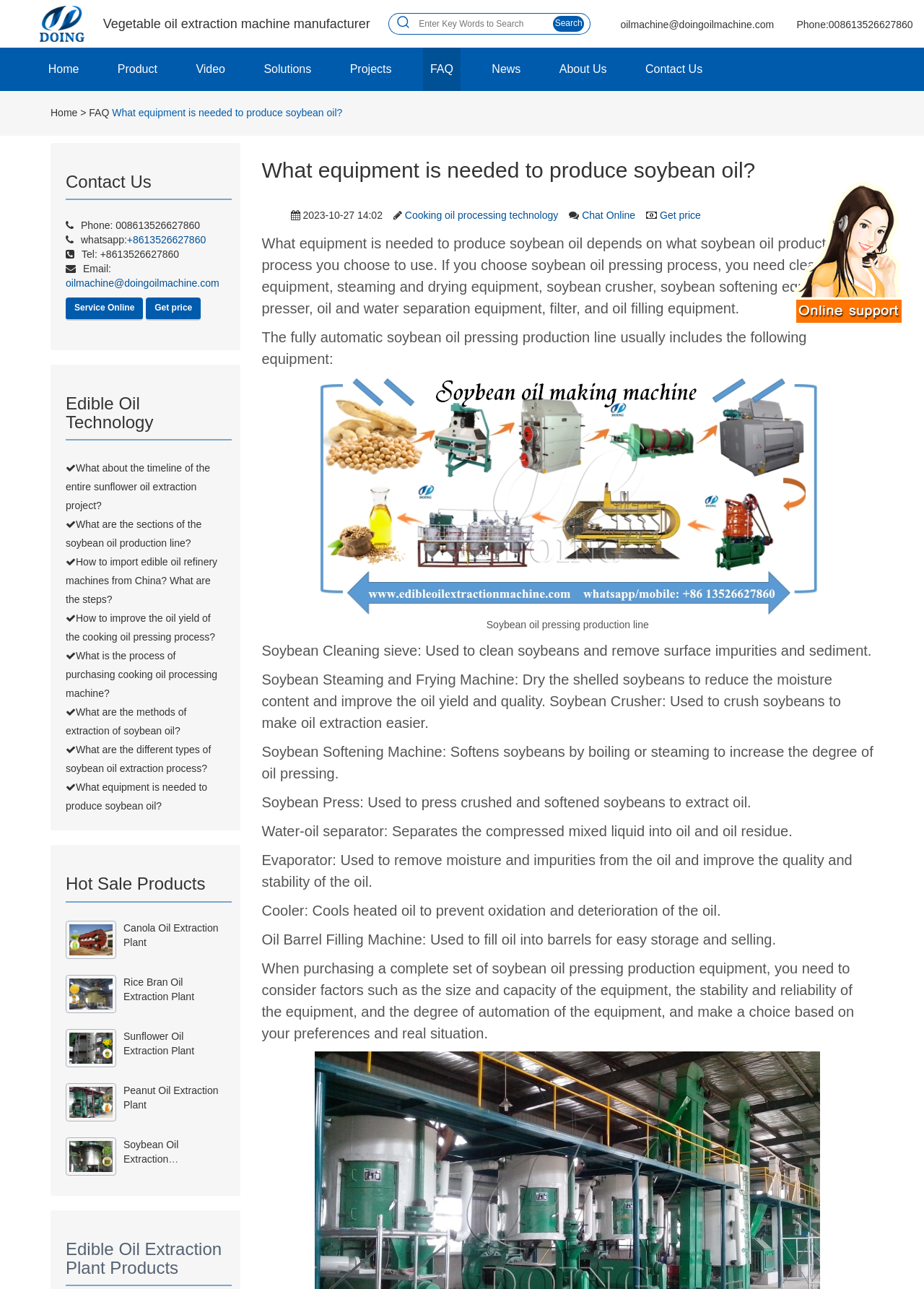What is the name of the company?
Give a single word or phrase answer based on the content of the image.

Vegetable oil extraction machine manufacturer